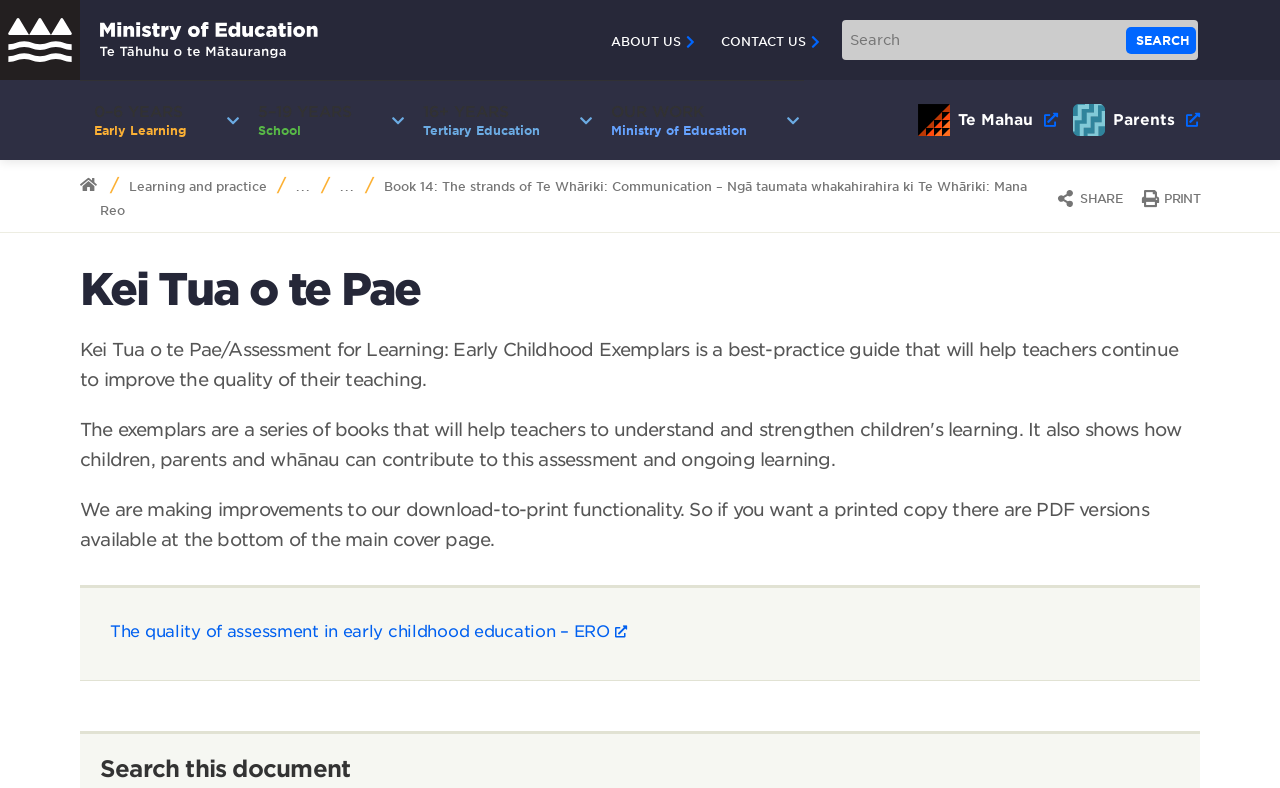Determine the bounding box coordinates of the region I should click to achieve the following instruction: "Visit the Ministry of Education New Zealand home page". Ensure the bounding box coordinates are four float numbers between 0 and 1, i.e., [left, top, right, bottom].

[0.0, 0.0, 0.248, 0.102]